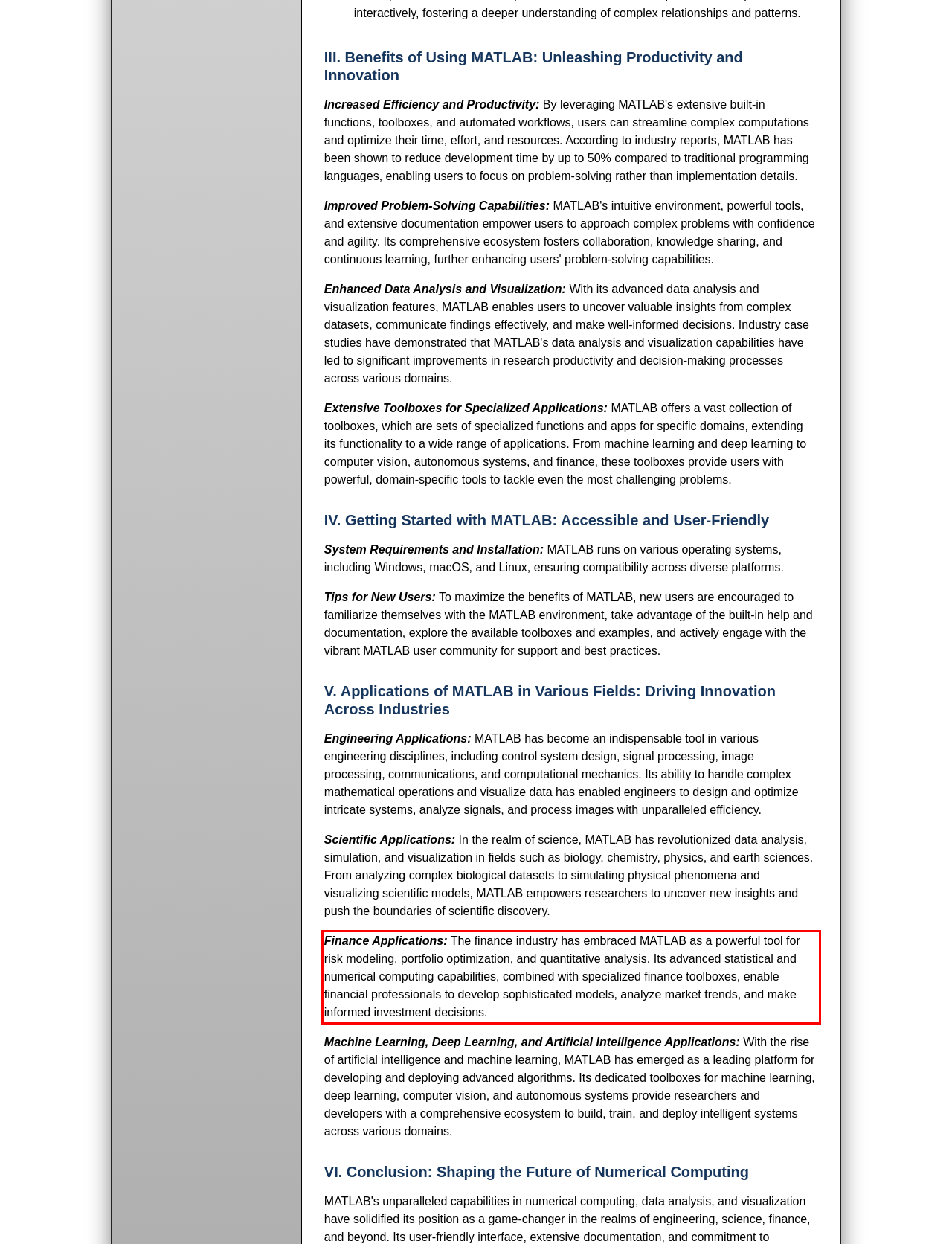Please take the screenshot of the webpage, find the red bounding box, and generate the text content that is within this red bounding box.

Finance Applications: The finance industry has embraced MATLAB as a powerful tool for risk modeling, portfolio optimization, and quantitative analysis. Its advanced statistical and numerical computing capabilities, combined with specialized finance toolboxes, enable financial professionals to develop sophisticated models, analyze market trends, and make informed investment decisions.